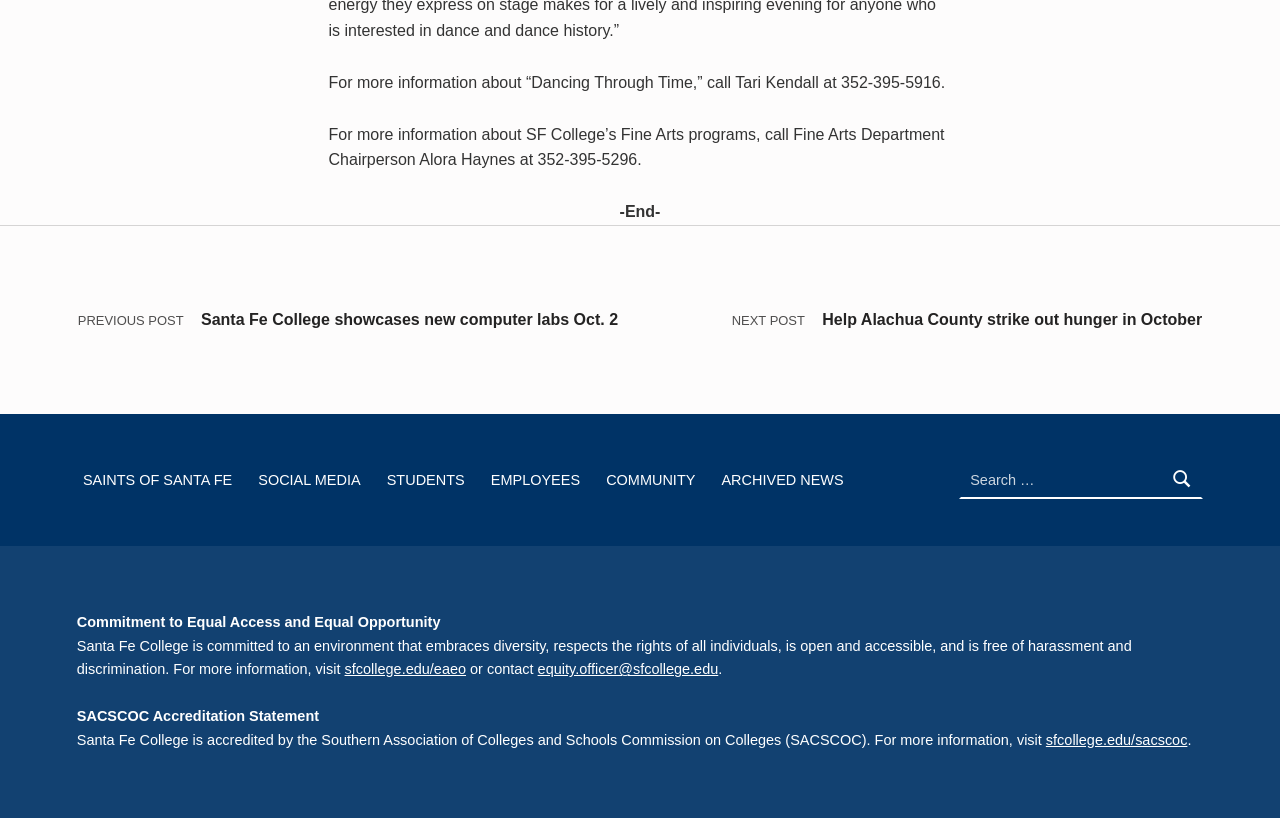What is the name of the department chairperson to call for more information about SF College’s Fine Arts programs?
Give a single word or phrase as your answer by examining the image.

Alora Haynes